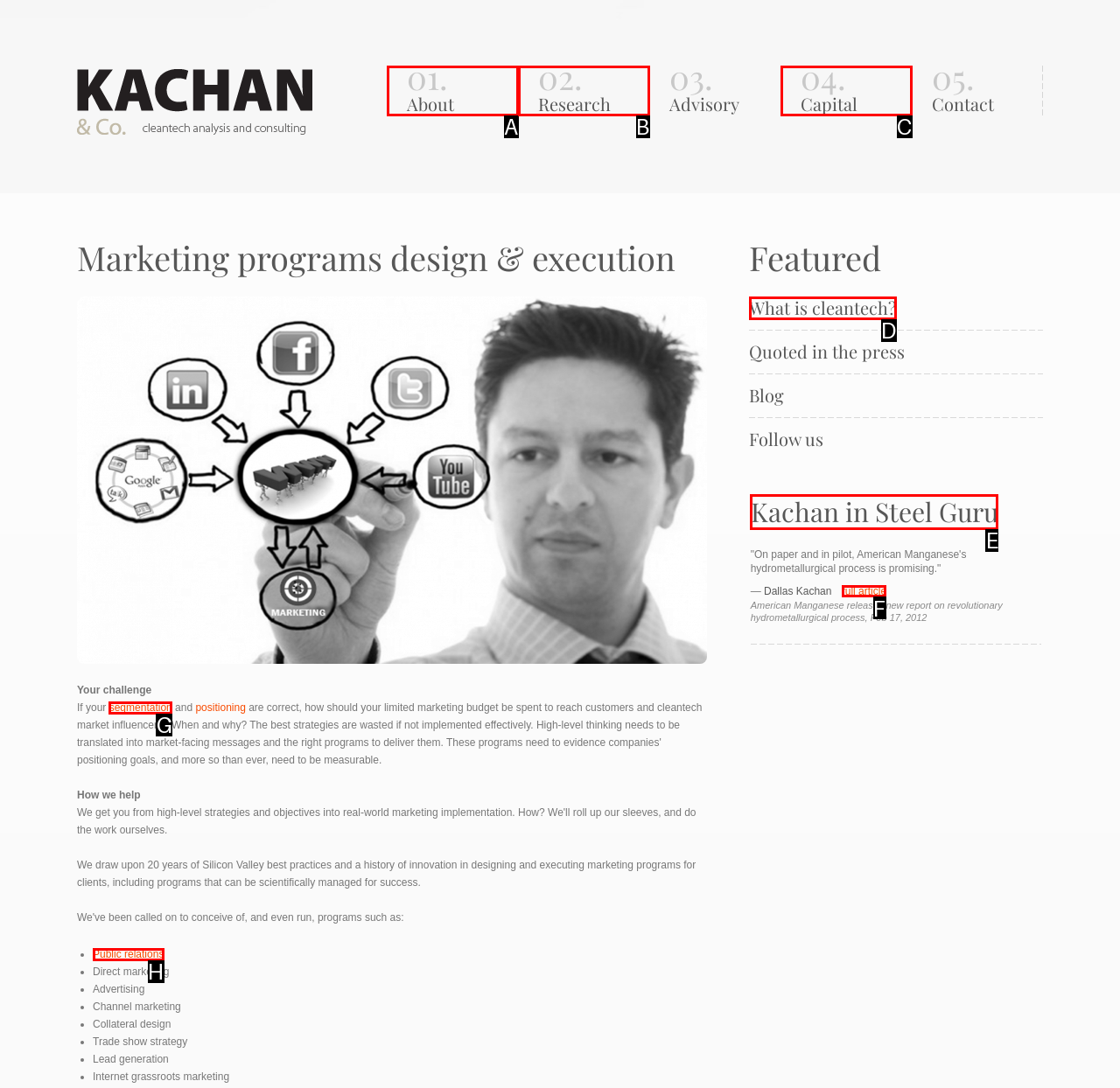Show which HTML element I need to click to perform this task: Read the full article Answer with the letter of the correct choice.

F